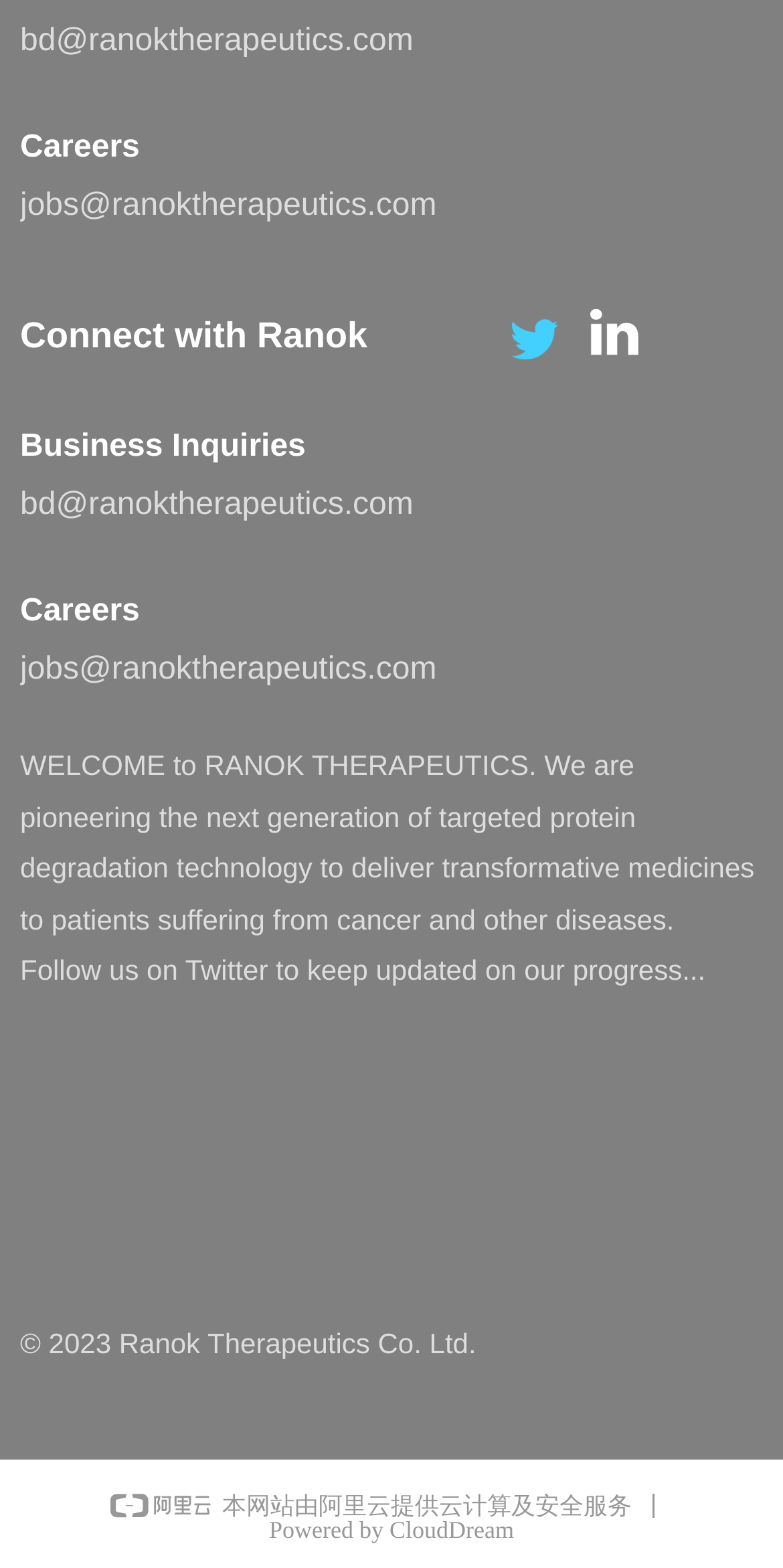Give a one-word or phrase response to the following question: What is the company name?

Ranok Therapeutics